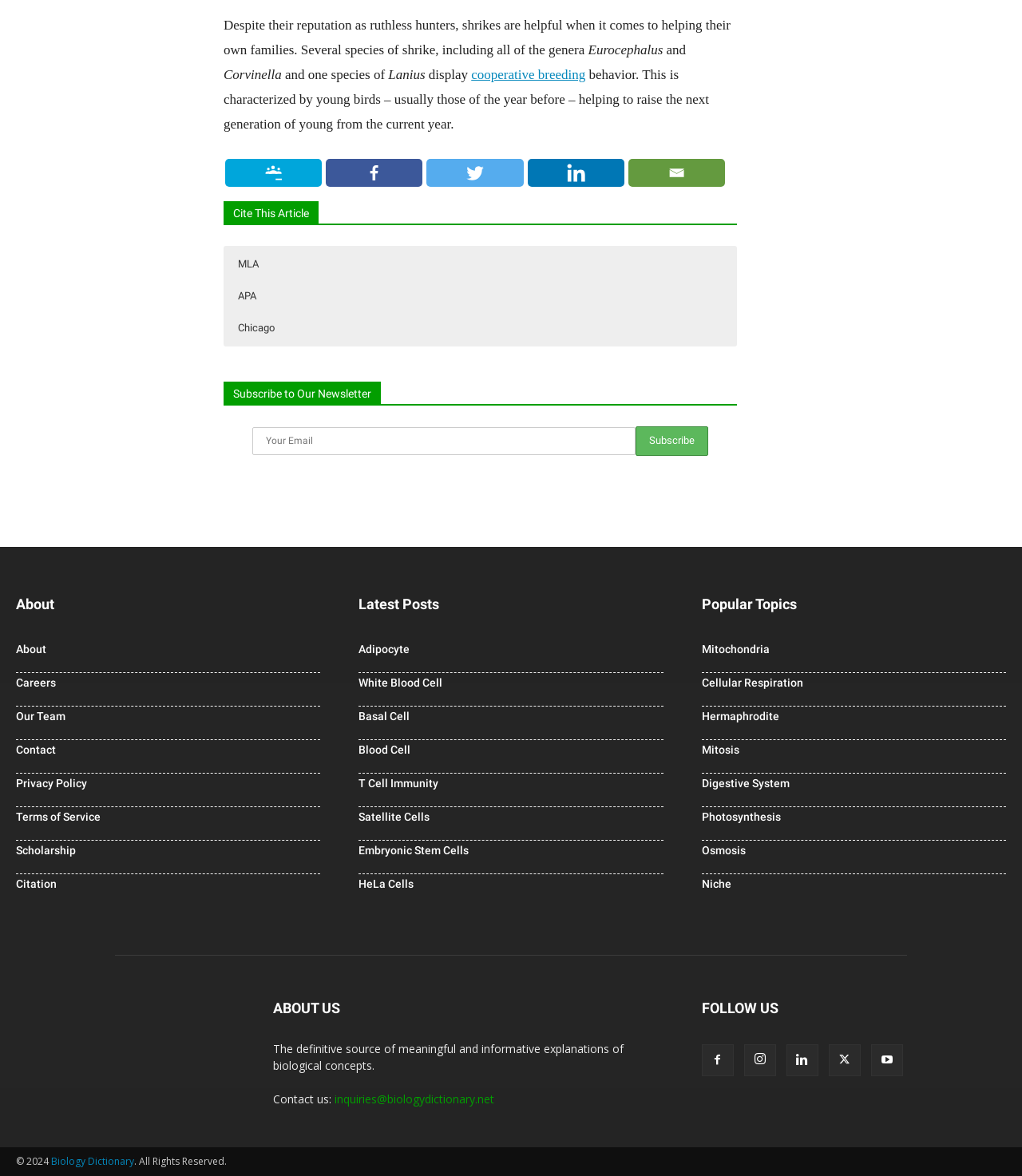Please identify the bounding box coordinates of the clickable element to fulfill the following instruction: "Click the 'MLA' button". The coordinates should be four float numbers between 0 and 1, i.e., [left, top, right, bottom].

[0.221, 0.211, 0.37, 0.238]